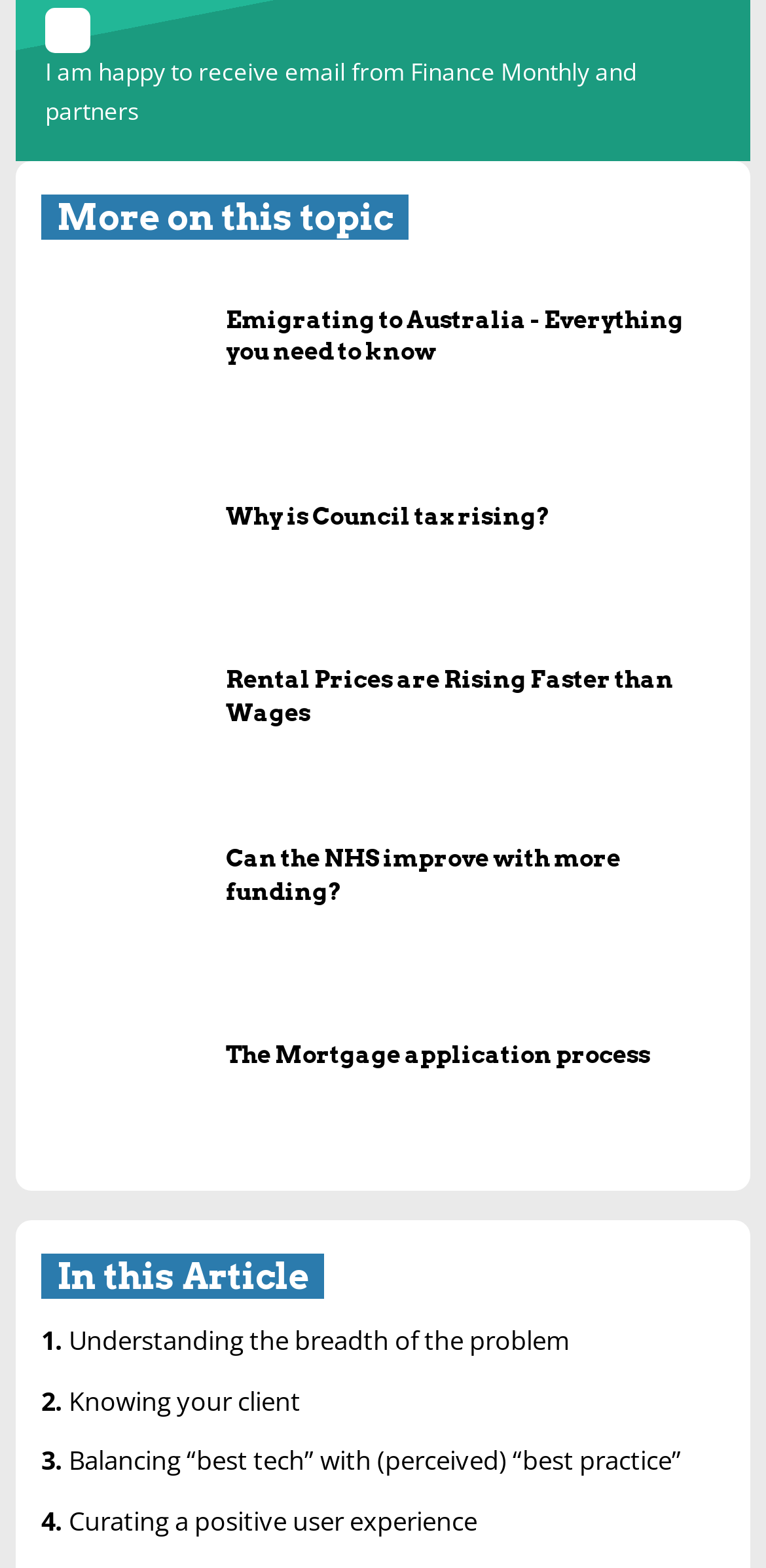Identify the bounding box coordinates of the section to be clicked to complete the task described by the following instruction: "Read the article about emigrating to Australia". The coordinates should be four float numbers between 0 and 1, formatted as [left, top, right, bottom].

[0.054, 0.167, 0.25, 0.263]